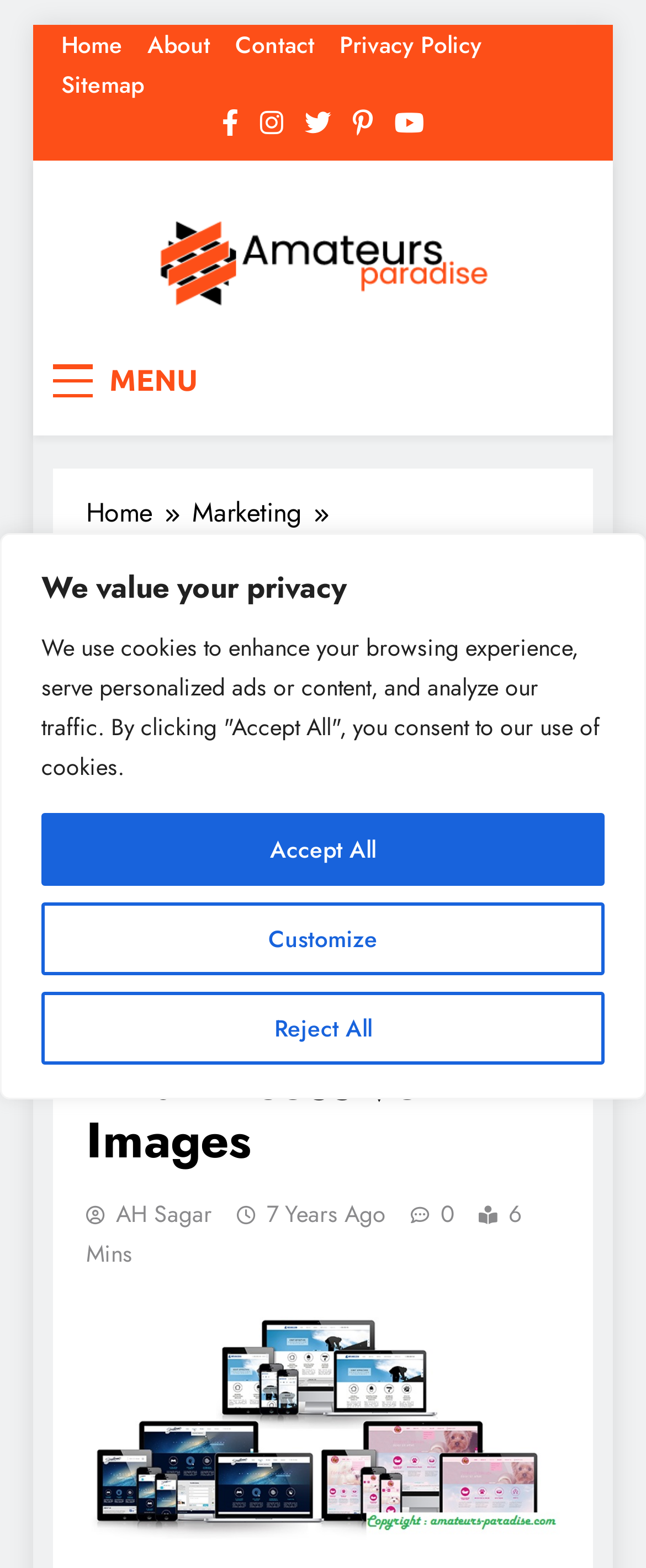Answer briefly with one word or phrase:
What is the name of the website?

Amateurs Paradise